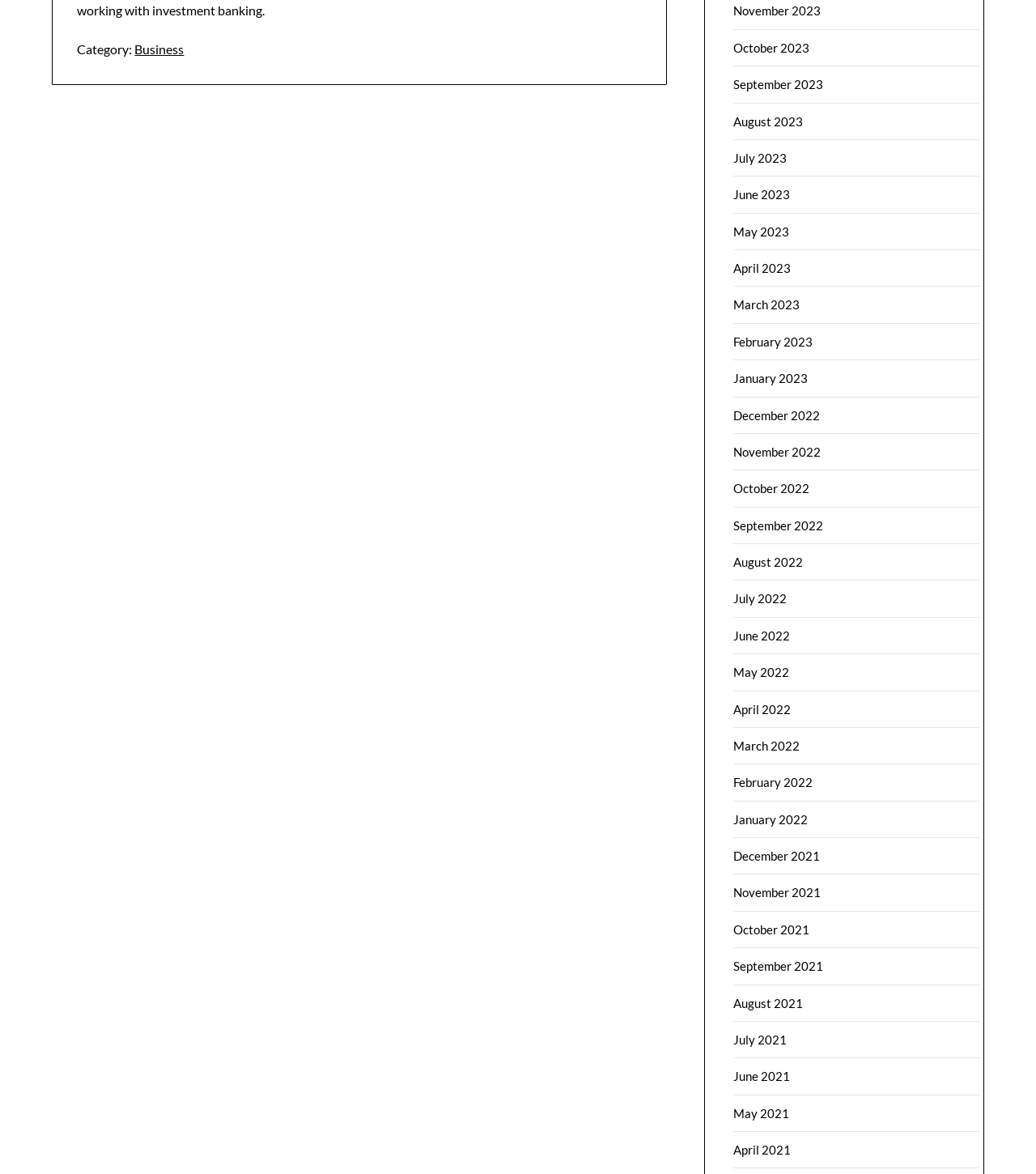Please identify the bounding box coordinates of the clickable area that will fulfill the following instruction: "Click the 'Register Nigeria' link". The coordinates should be in the format of four float numbers between 0 and 1, i.e., [left, top, right, bottom].

None